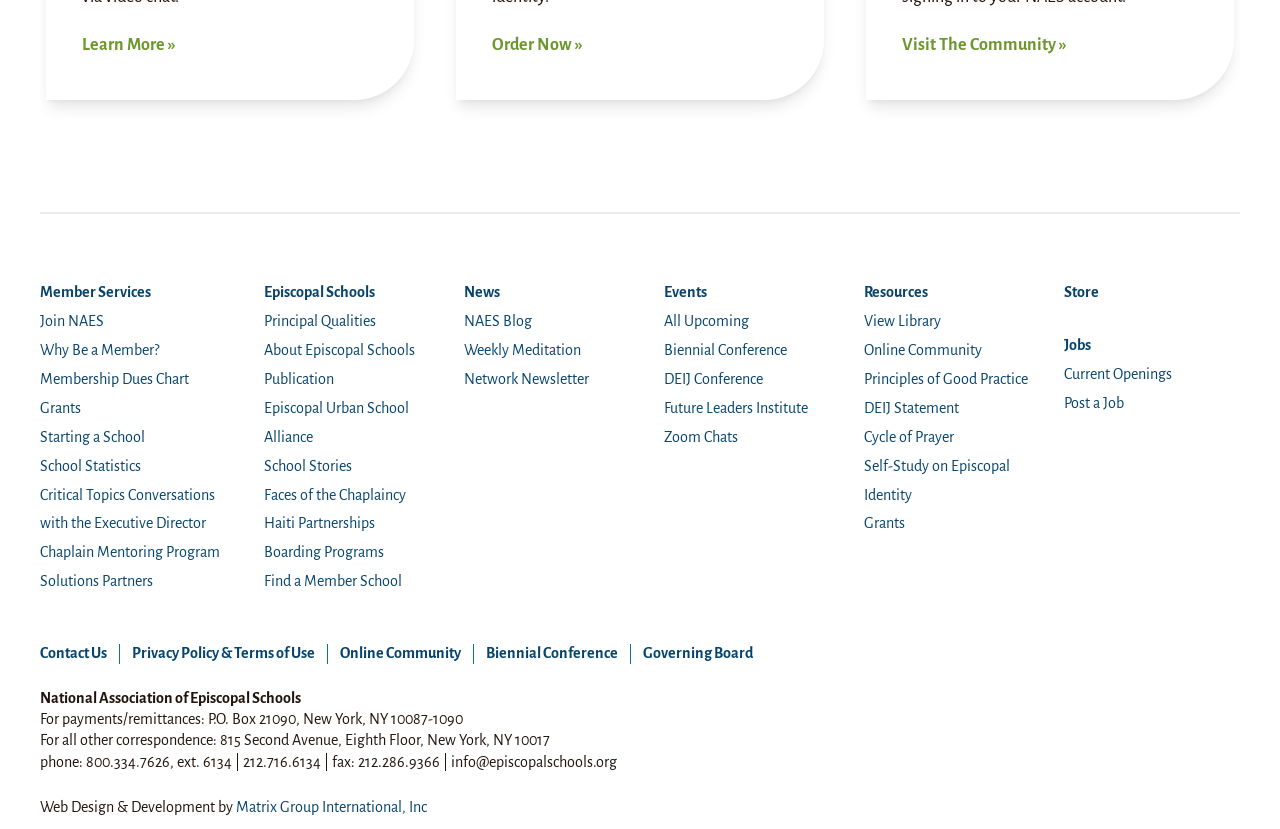What is the name of the organization?
Using the visual information, respond with a single word or phrase.

National Association of Episcopal Schools